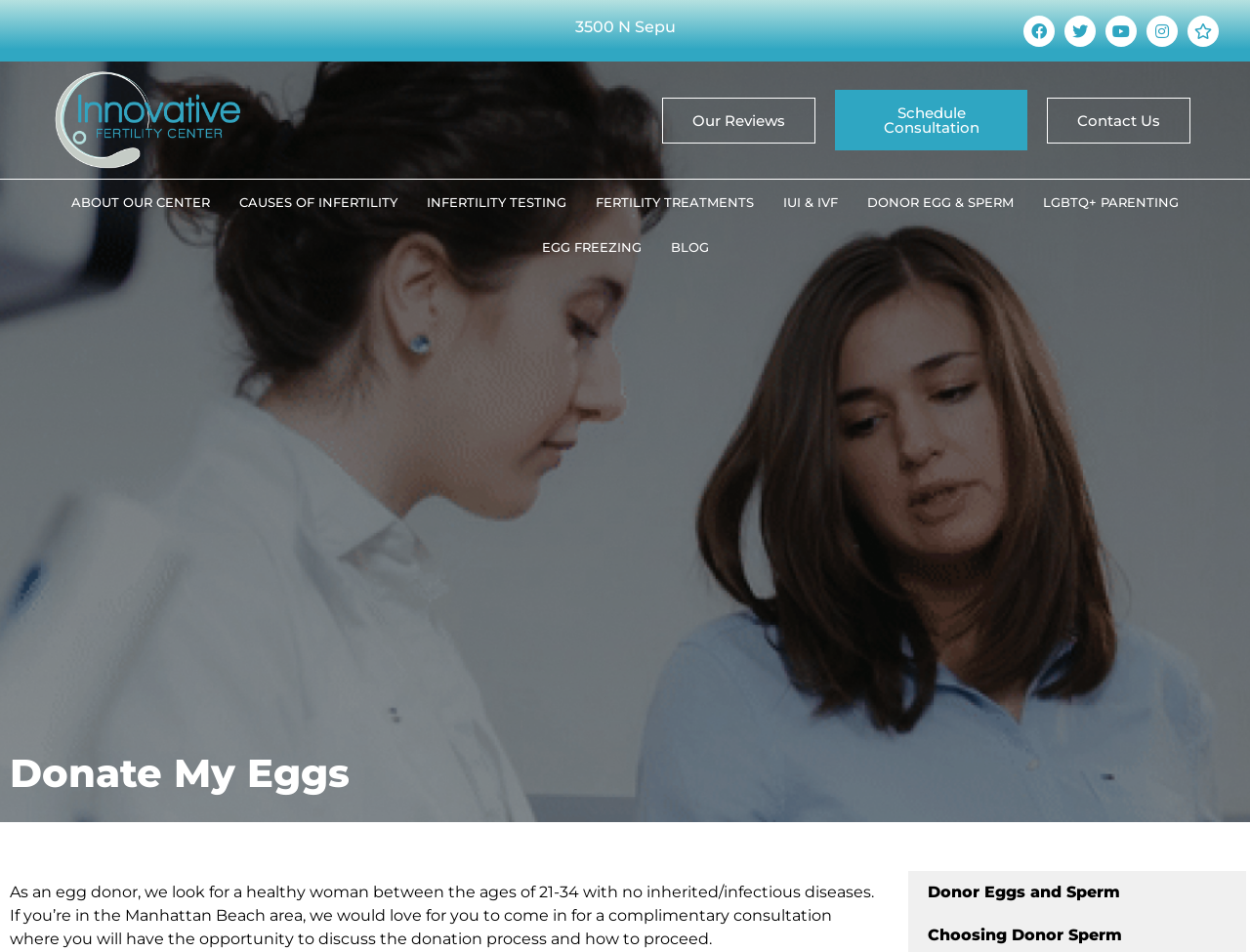Determine the bounding box coordinates of the target area to click to execute the following instruction: "Learn about Donor Egg and Sperm."

[0.682, 0.189, 0.823, 0.236]